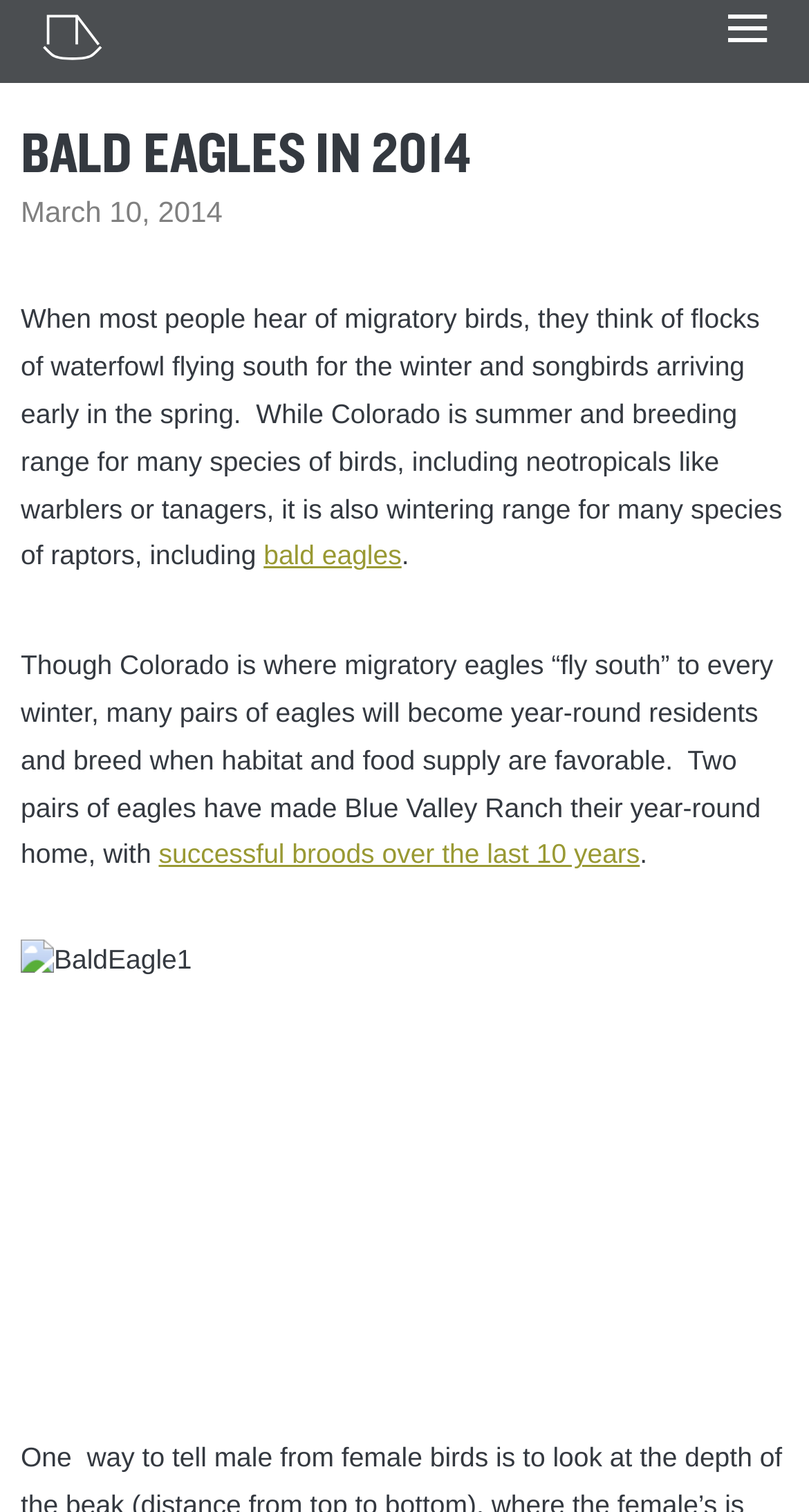Answer briefly with one word or phrase:
What is the date of the article?

March 10, 2014